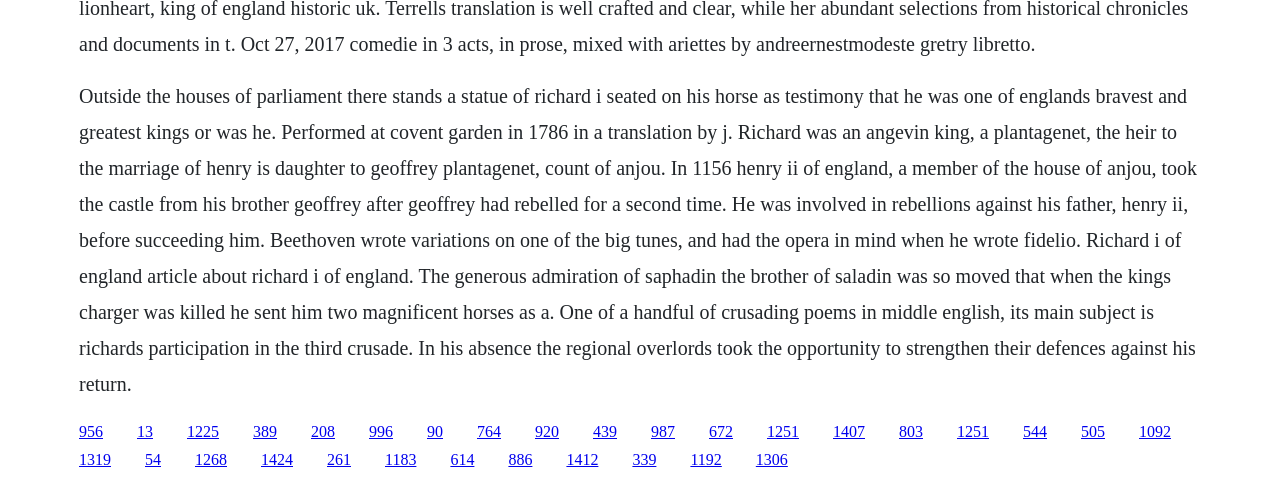Indicate the bounding box coordinates of the clickable region to achieve the following instruction: "Click on link 956."

[0.062, 0.875, 0.08, 0.91]